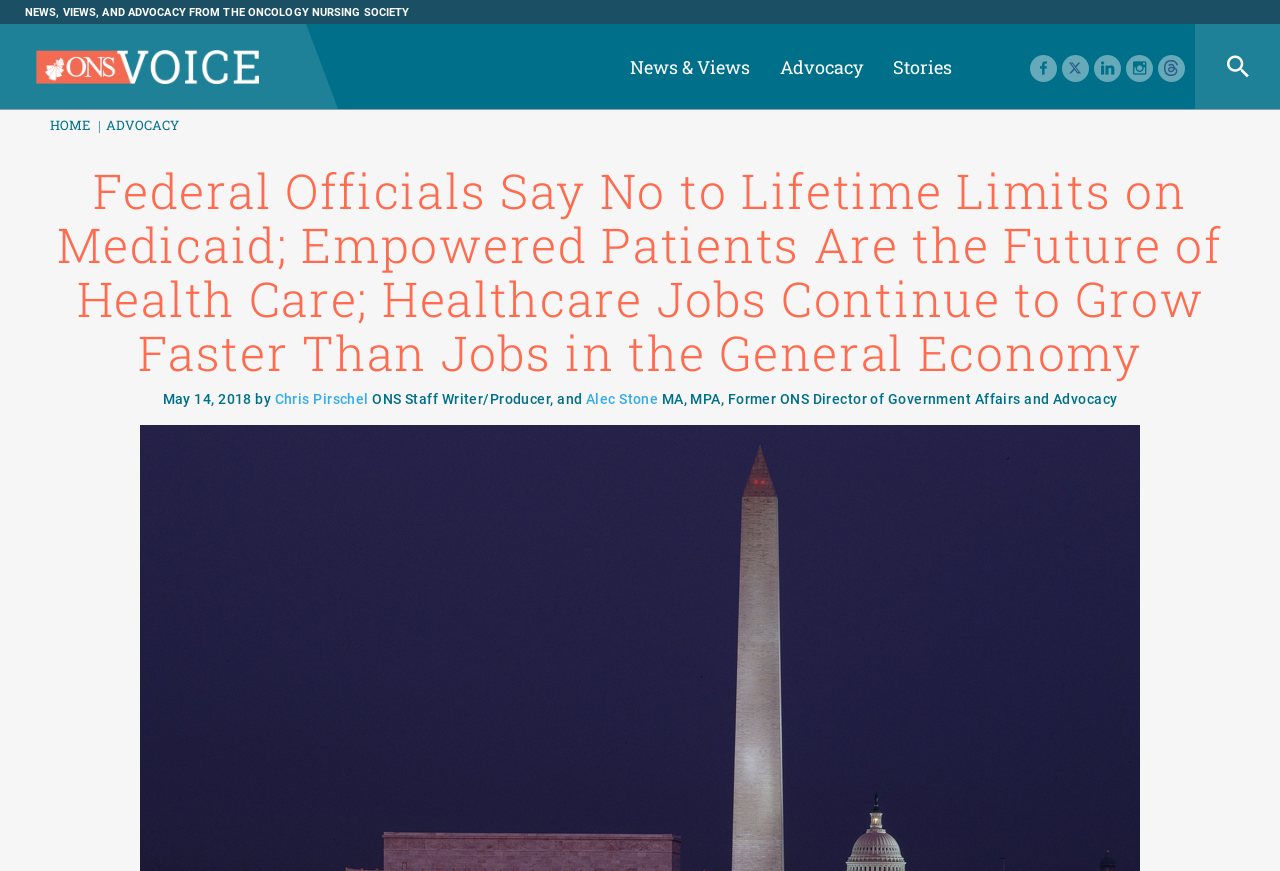Please identify the bounding box coordinates of the element's region that I should click in order to complete the following instruction: "Read the latest article". The bounding box coordinates consist of four float numbers between 0 and 1, i.e., [left, top, right, bottom].

[0.142, 0.027, 0.374, 0.088]